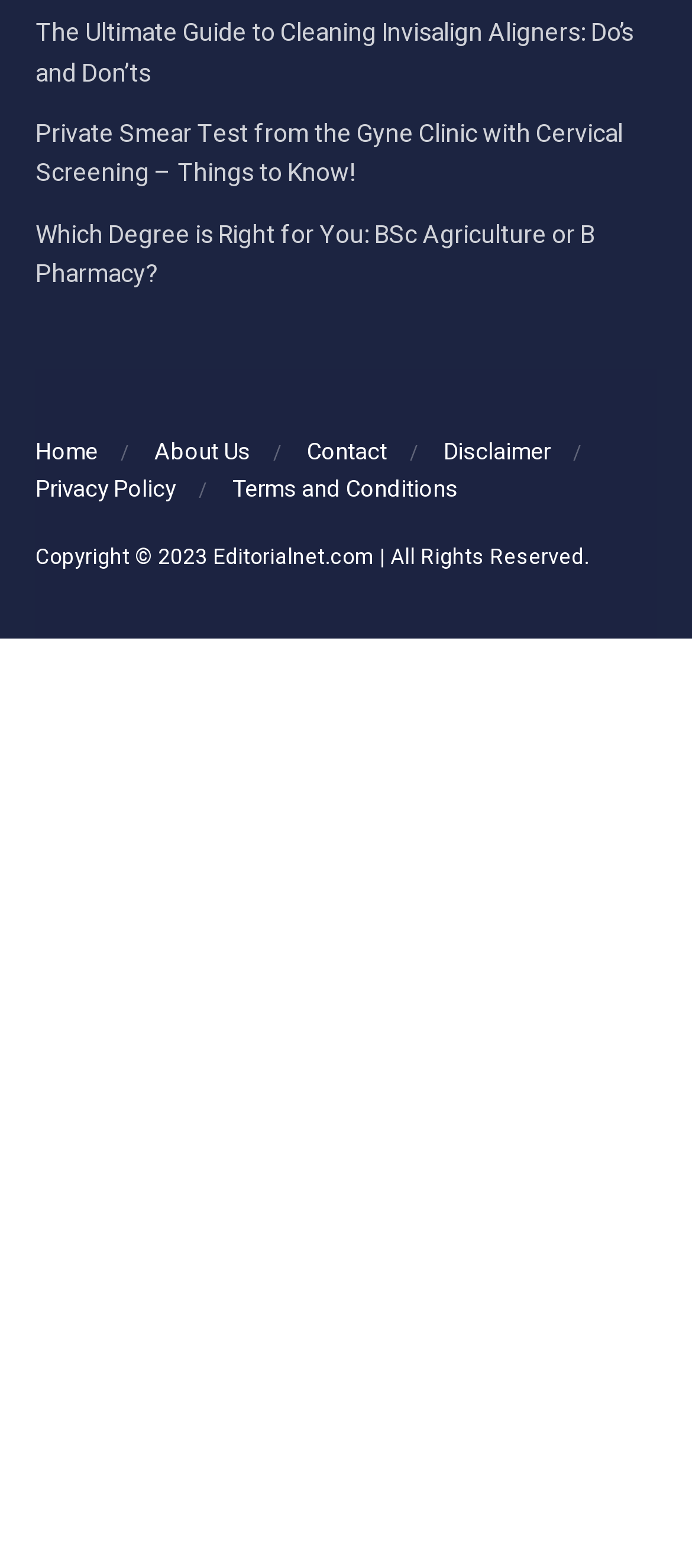Provide a one-word or short-phrase response to the question:
What is the topic of the third link?

BSc Agriculture or B Pharmacy